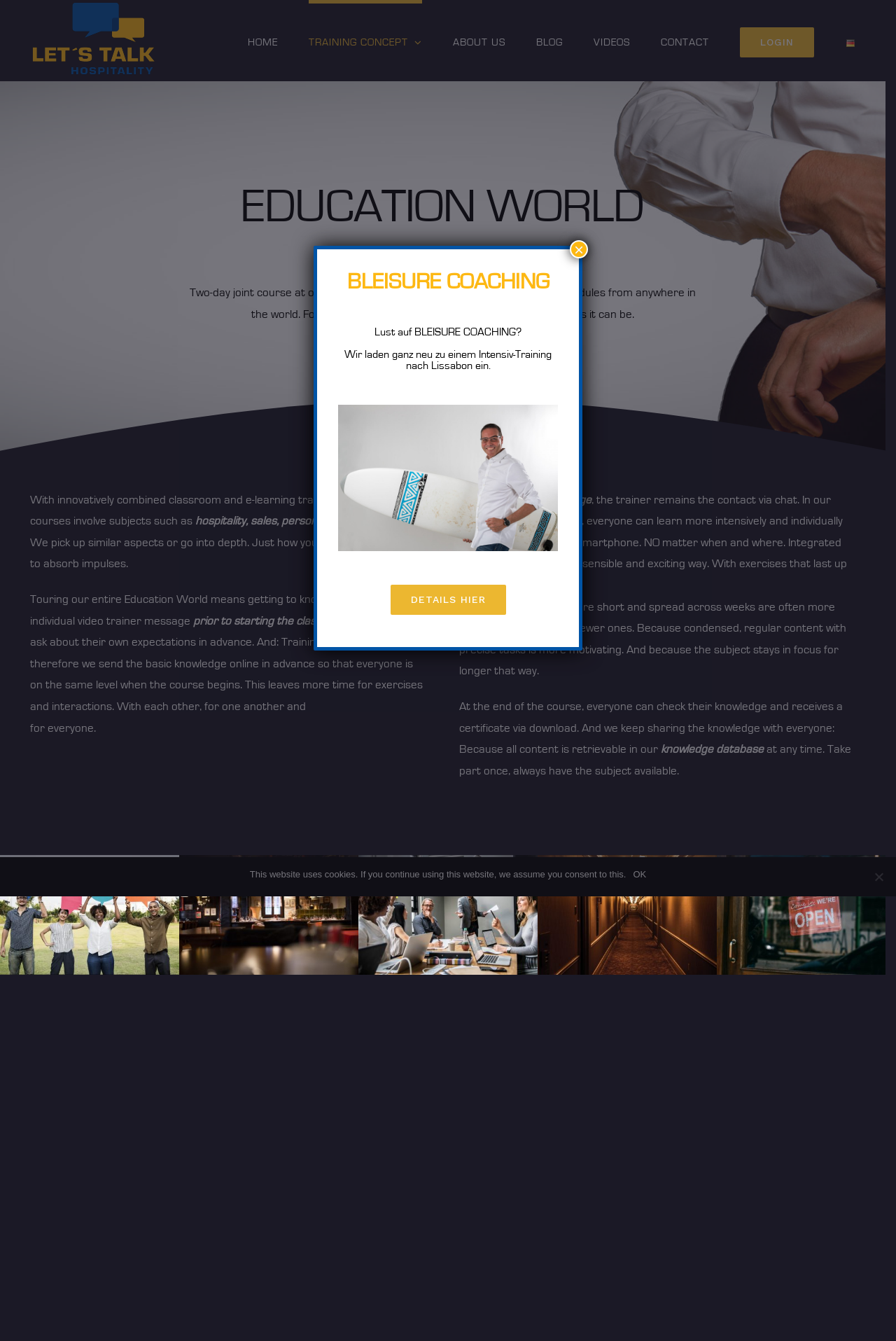Provide a thorough description of the webpage you see.

This webpage is about Education World, a platform that offers blended learning courses in hospitality, sales, personality, and leadership. At the top of the page, there is a logo and a main menu with links to different sections, including Home, Training Concept, About Us, Blog, Videos, Contact, and Login. 

Below the main menu, there is a heading that reads "EDUCATION WORLD" and a brief description of the platform's blended learning approach, which combines classroom and e-learning training courses. The description explains that the courses involve subjects such as hospitality, sales, personality, and leadership, and that the platform allows participants to learn at their own pace using a PC, tablet, or smartphone.

The page also features several paragraphs of text that provide more information about the platform's approach, including the use of video trainer messages, online basic knowledge, and exercises and interactions during the classroom training stage. After the classroom stage, participants can continue to learn and interact with the trainer via chat.

At the bottom of the page, there are links to social media platforms, including Xing and LinkedIn, as well as a section with legal information, including Imprint and Data Protection. There is also a call-to-action button that reads "LET'S TALK!" and a link to a coaching program.

In the middle of the page, there is a modal dialog box that promotes a BLEISURE COACHING program, with a heading and a link to learn more. There is also a cookie notice at the bottom of the page, which informs users that the website uses cookies and provides a link to accept or decline.

Finally, there is a "Go to Top" link at the bottom right corner of the page, which allows users to quickly navigate back to the top of the page.